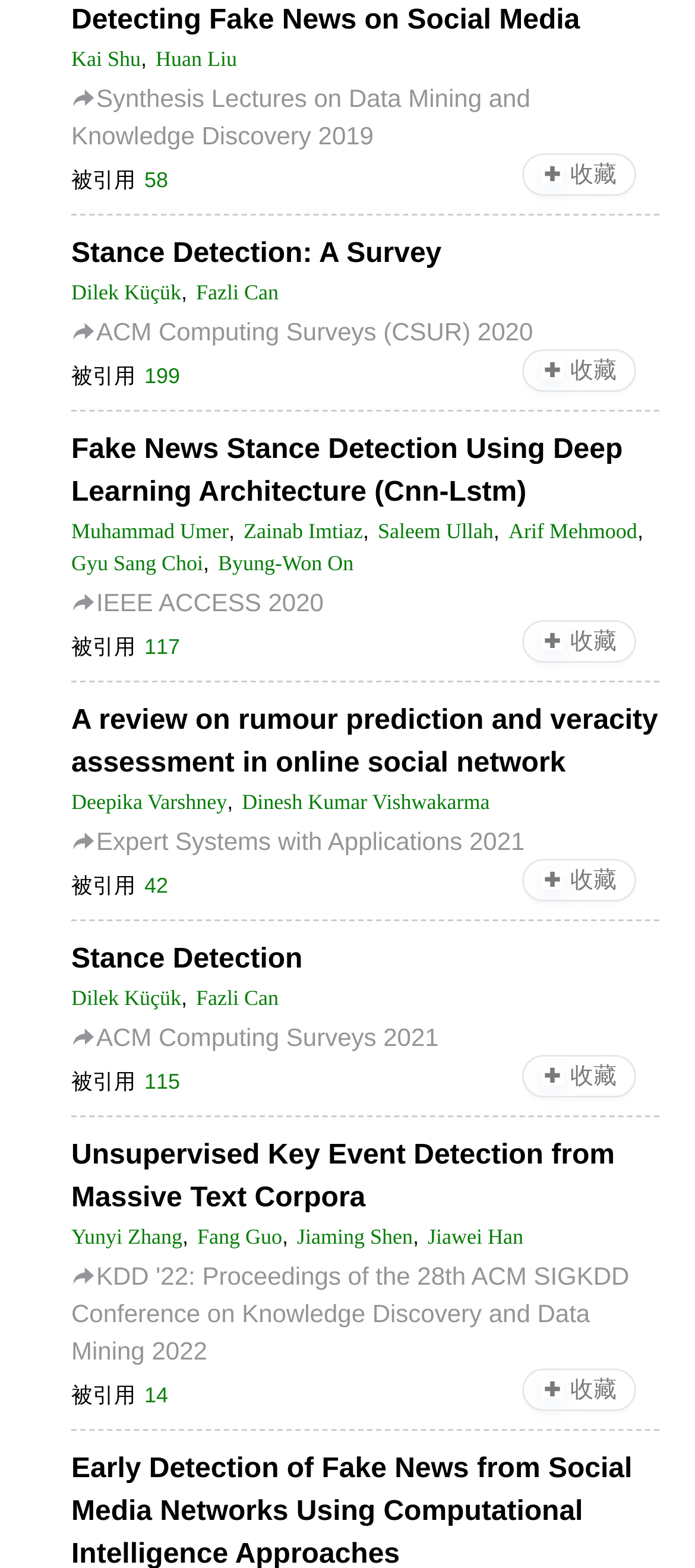Determine the bounding box coordinates of the element that should be clicked to execute the following command: "Click the '收藏' button".

[0.751, 0.098, 0.915, 0.125]